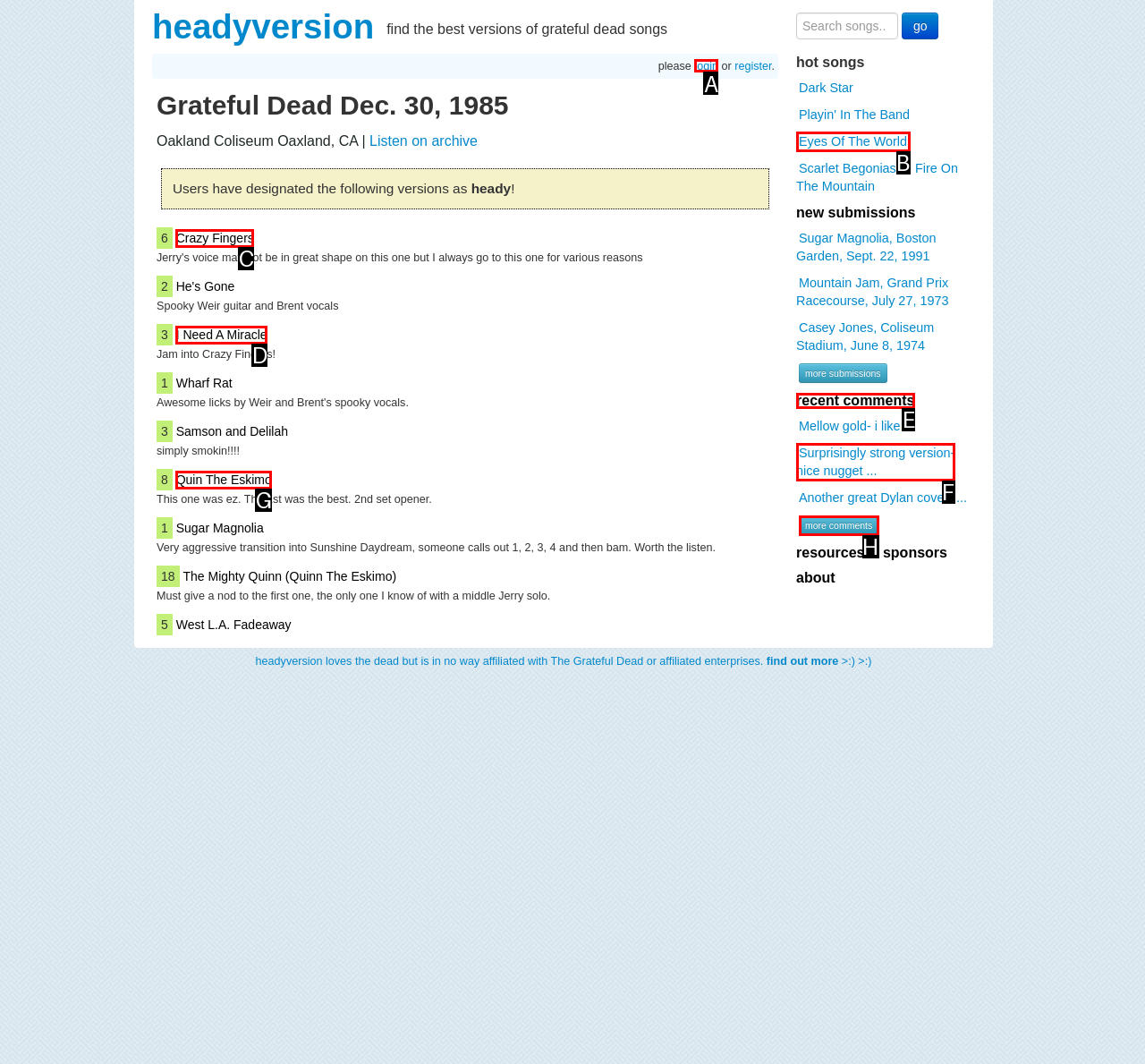Given the task: Login to the website, indicate which boxed UI element should be clicked. Provide your answer using the letter associated with the correct choice.

A